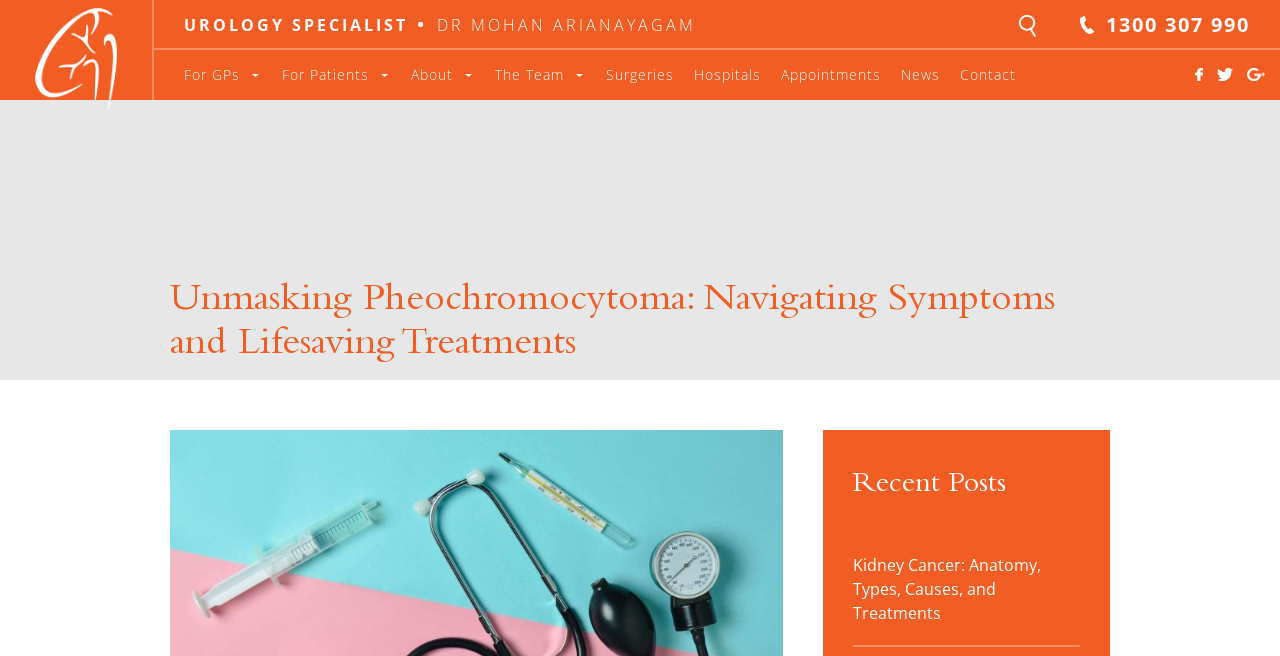Determine the bounding box coordinates of the clickable element necessary to fulfill the instruction: "Learn about pheochromocytoma symptoms and treatments". Provide the coordinates as four float numbers within the 0 to 1 range, i.e., [left, top, right, bottom].

[0.133, 0.427, 0.867, 0.561]